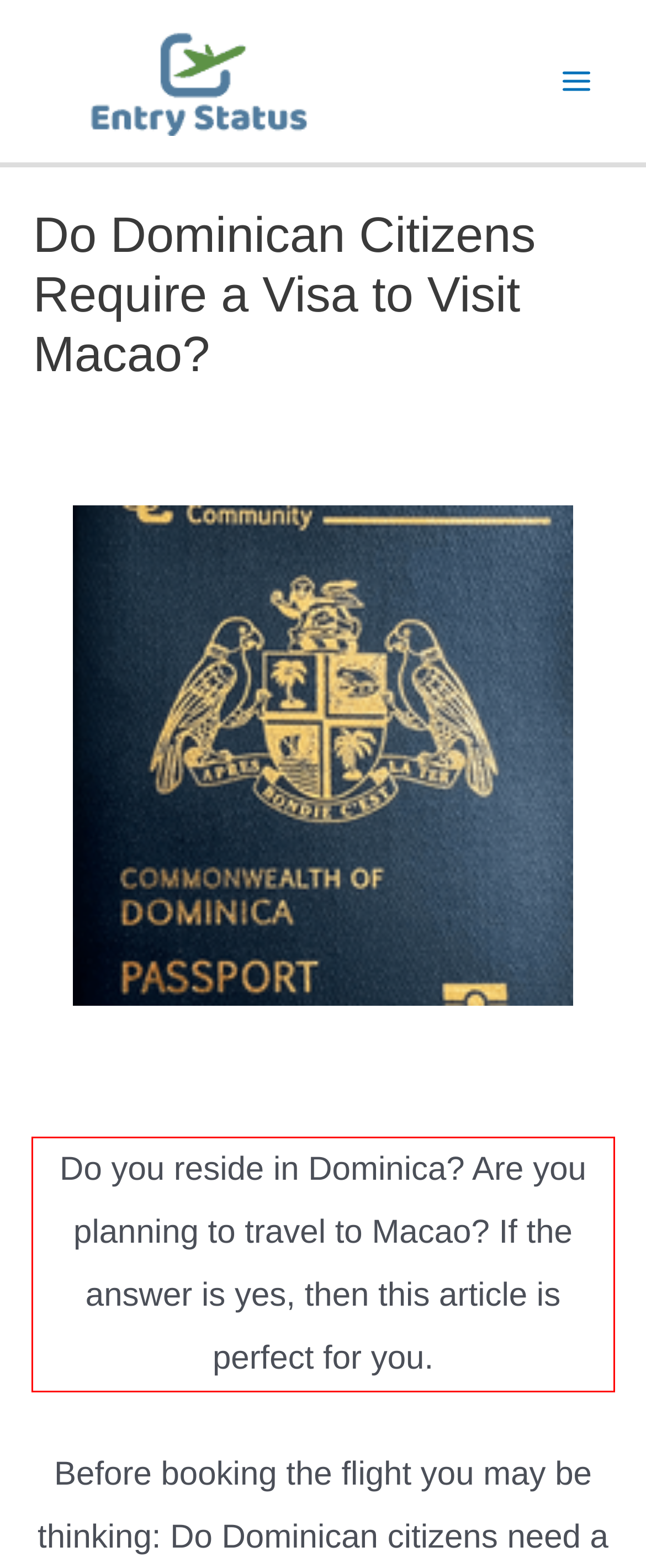Identify the text inside the red bounding box in the provided webpage screenshot and transcribe it.

Do you reside in Dominica? Are you planning to travel to Macao? If the answer is yes, then this article is perfect for you.